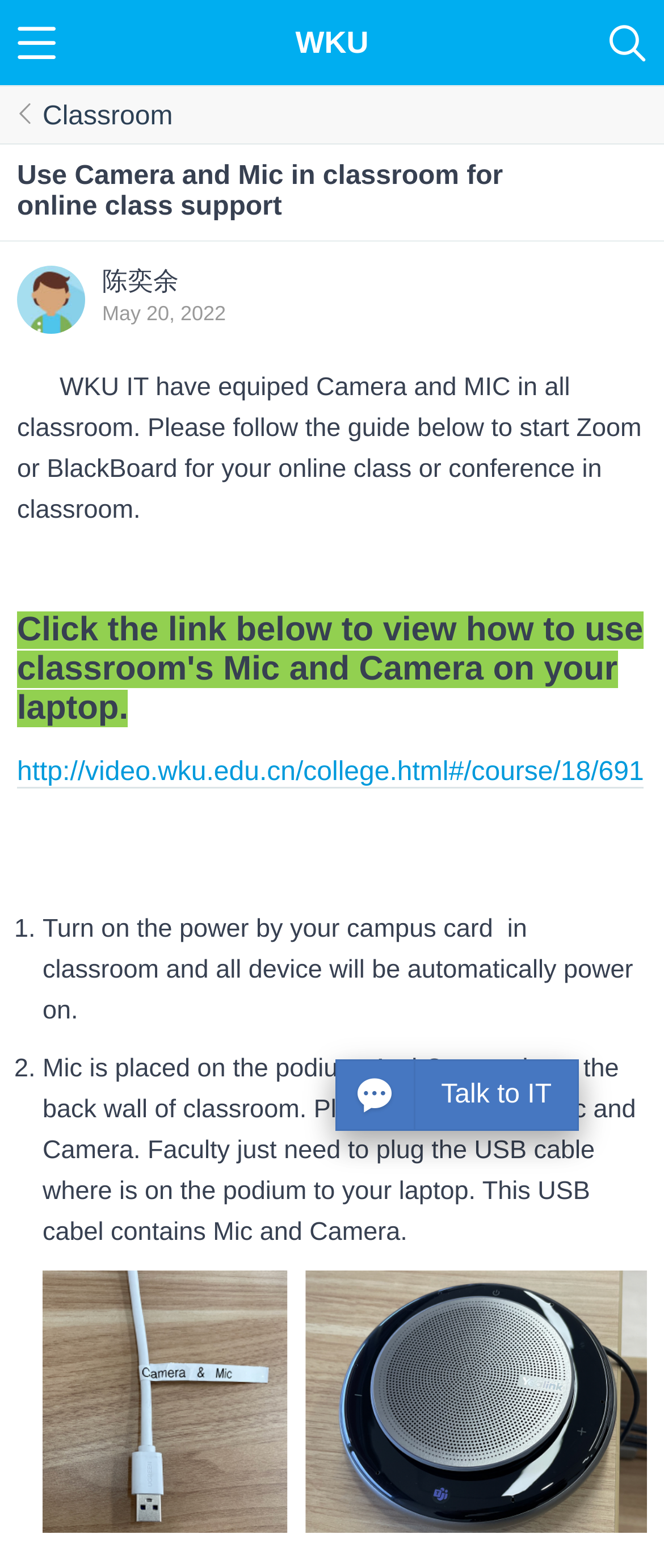Answer this question using a single word or a brief phrase:
What is the purpose of the camera and mic in the classroom?

Online class support